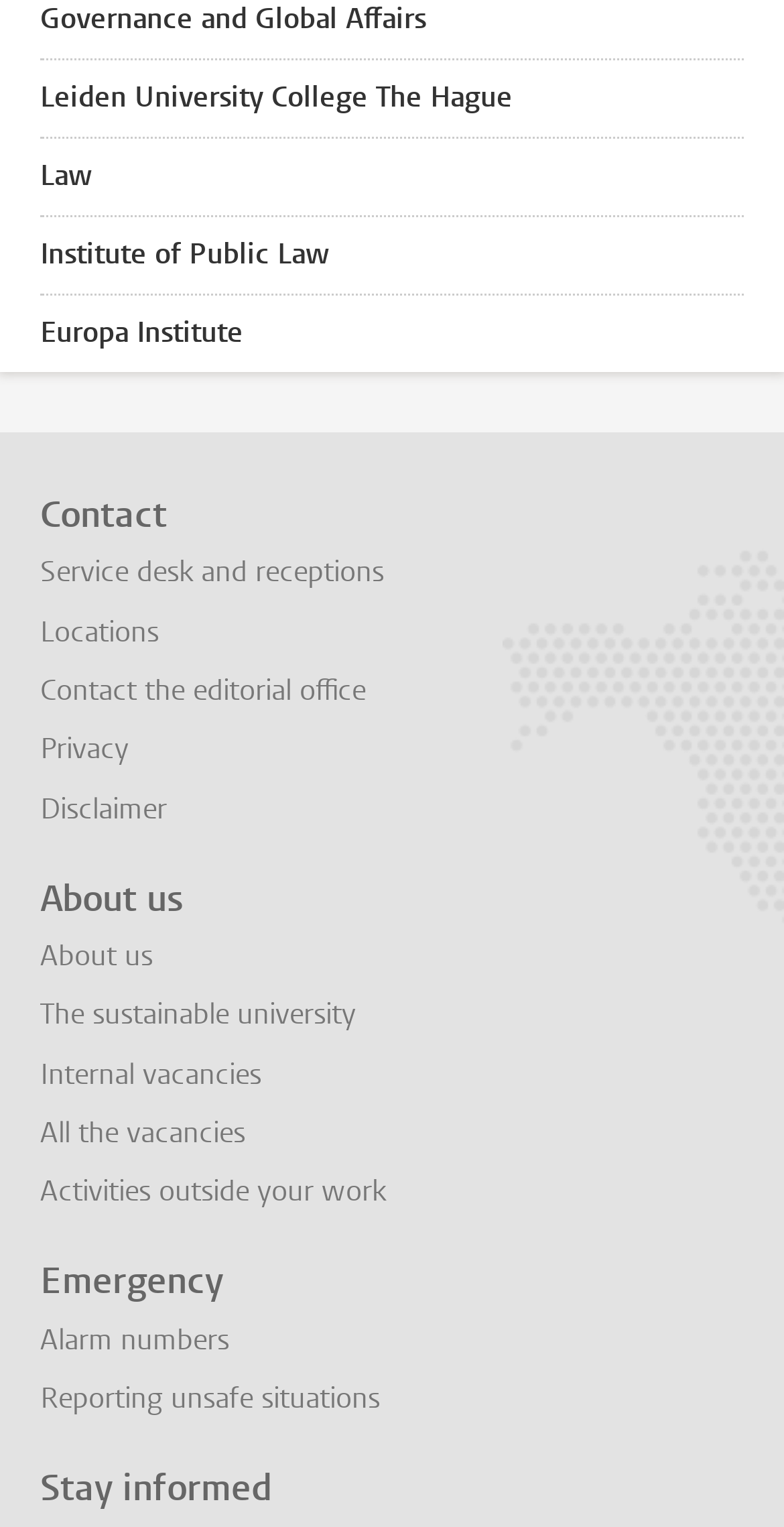Identify the bounding box coordinates for the element you need to click to achieve the following task: "Report unsafe situations". The coordinates must be four float values ranging from 0 to 1, formatted as [left, top, right, bottom].

[0.051, 0.903, 0.485, 0.928]